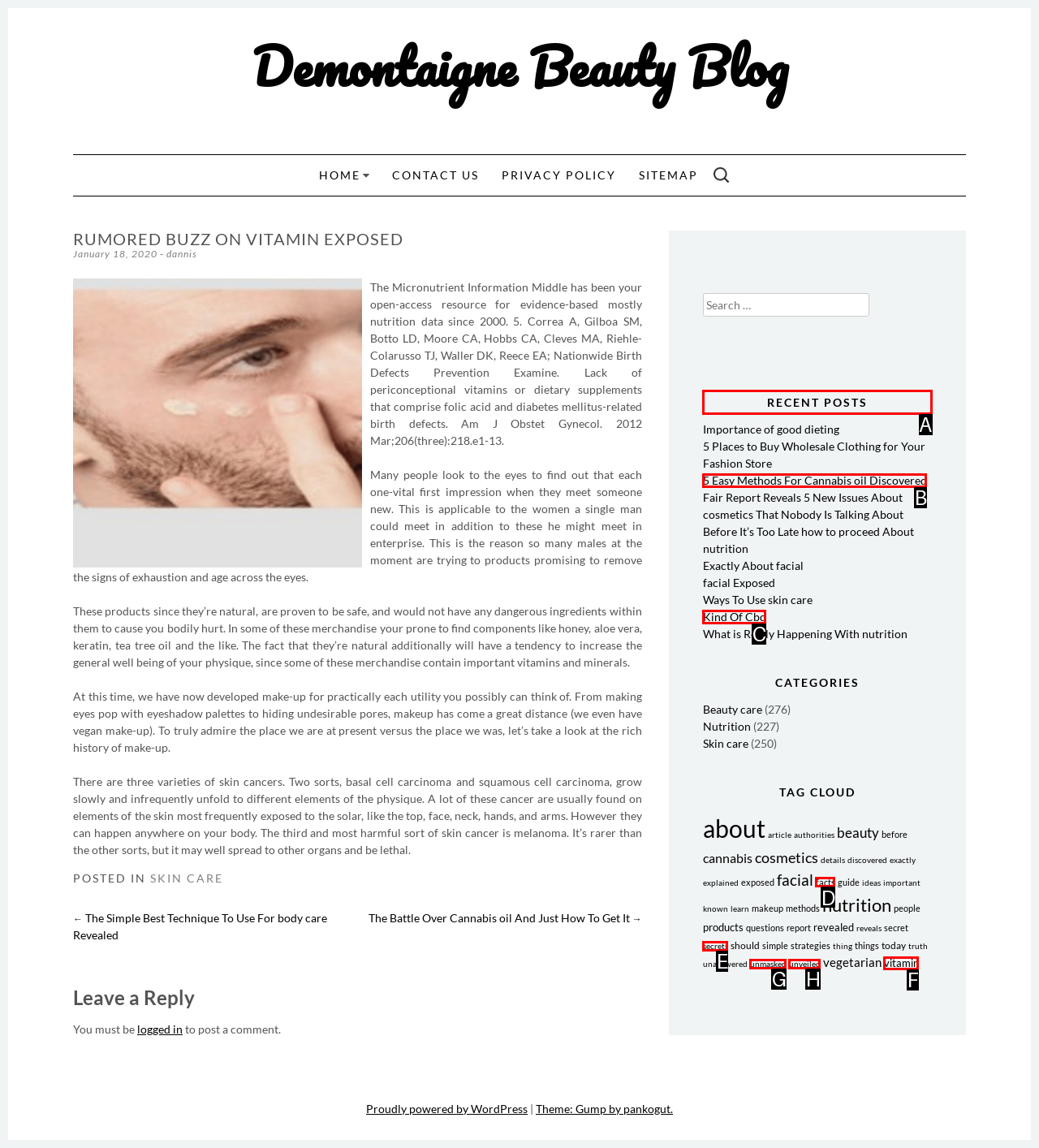Indicate which HTML element you need to click to complete the task: Check the RECENT POSTS. Provide the letter of the selected option directly.

A